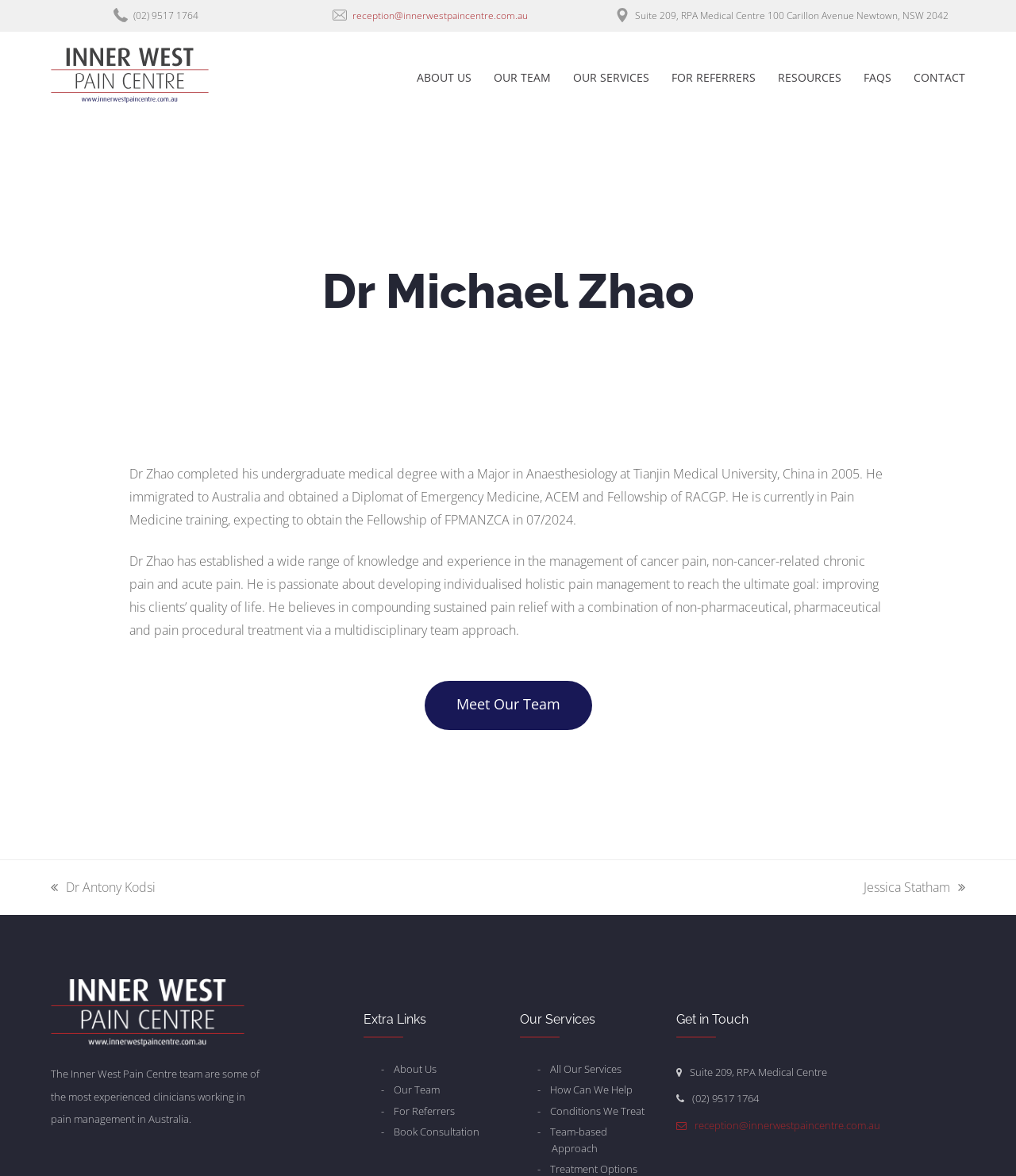Highlight the bounding box coordinates of the element you need to click to perform the following instruction: "Click the 'Meet Our Team' link."

[0.418, 0.579, 0.582, 0.621]